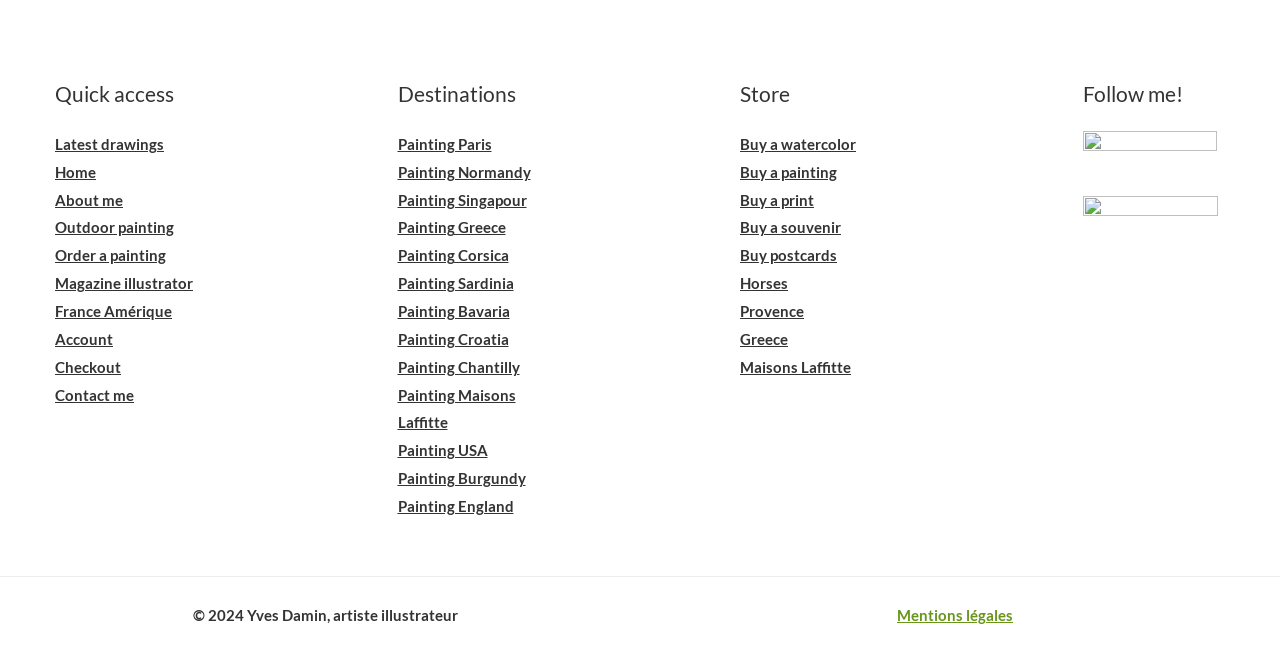Find the bounding box coordinates for the area that must be clicked to perform this action: "Contact the artist".

[0.043, 0.588, 0.105, 0.615]